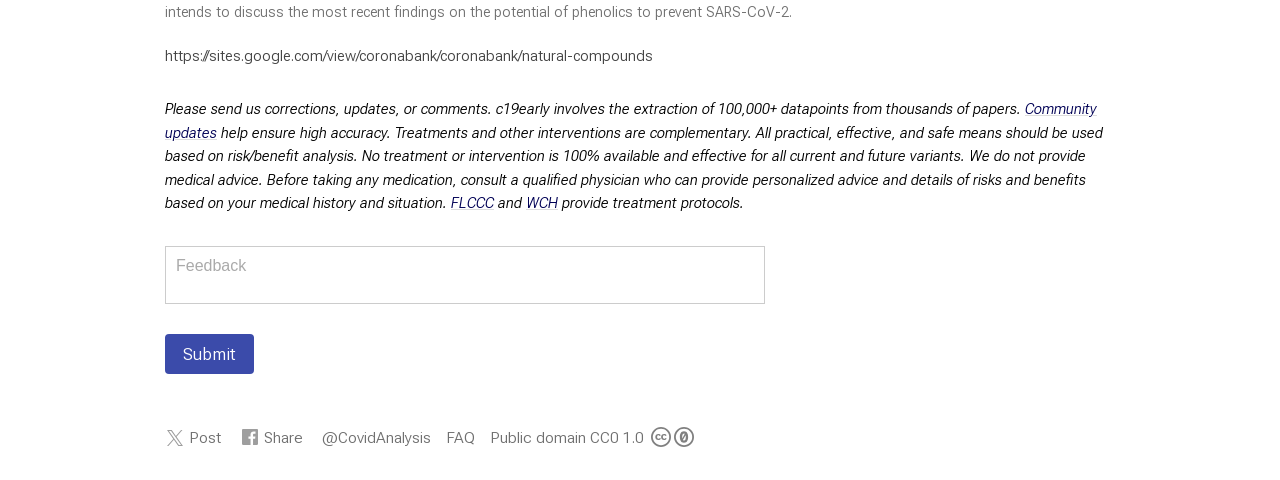Using the description: "Public domain CC0 1.0", identify the bounding box of the corresponding UI element in the screenshot.

[0.383, 0.892, 0.542, 0.931]